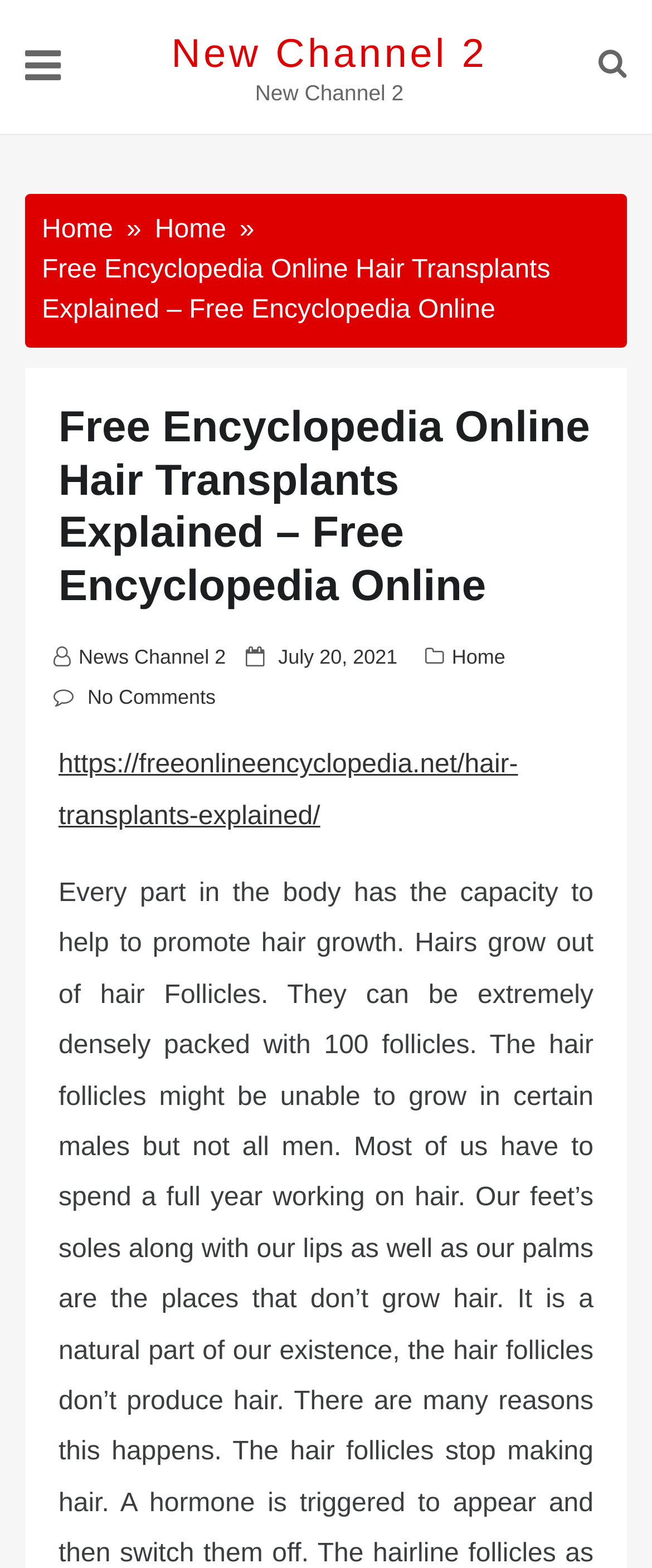Determine the primary headline of the webpage.

New Channel 2